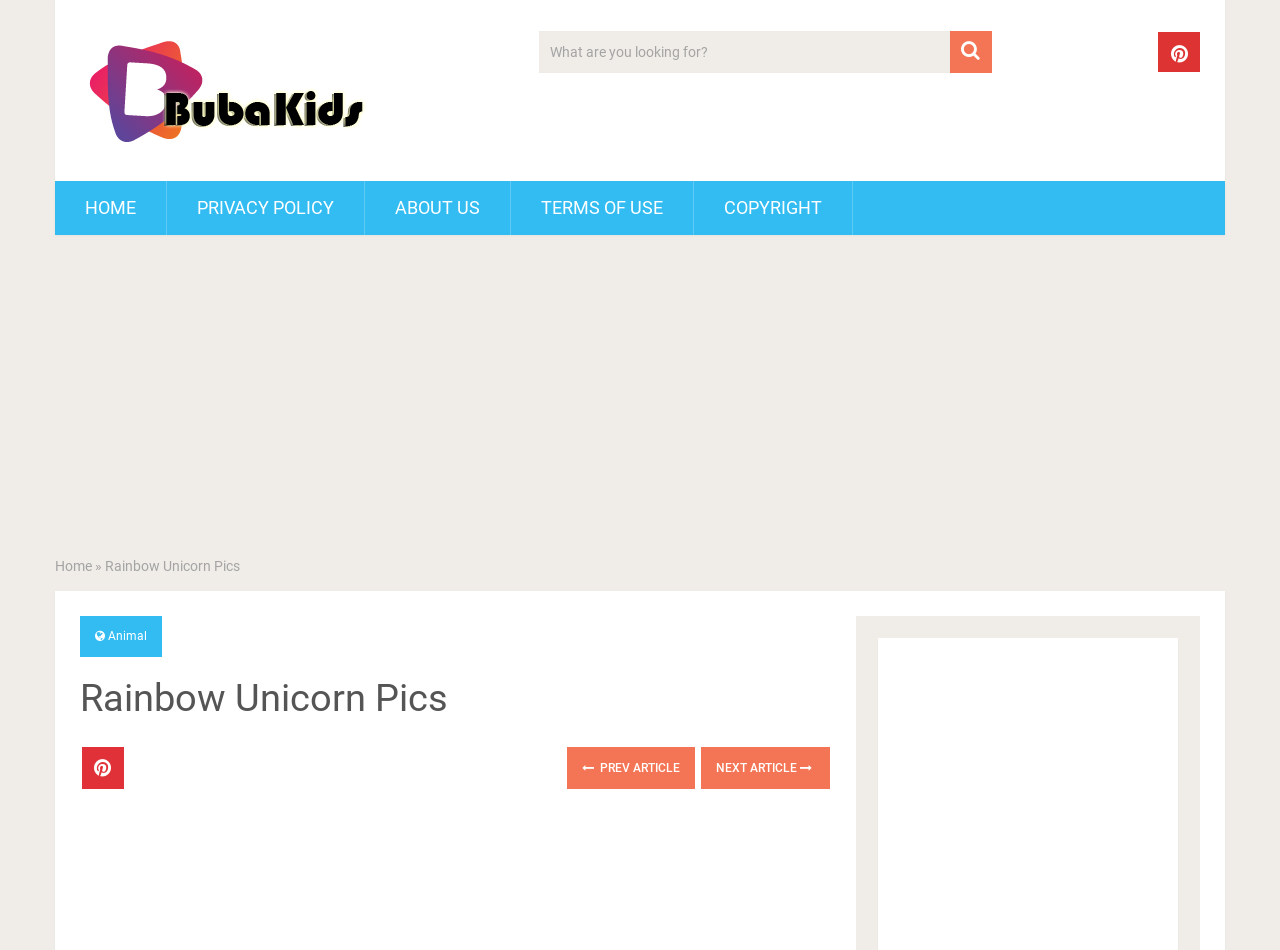Using the provided description Terms Of Use, find the bounding box coordinates for the UI element. Provide the coordinates in (top-left x, top-left y, bottom-right x, bottom-right y) format, ensuring all values are between 0 and 1.

[0.399, 0.191, 0.541, 0.247]